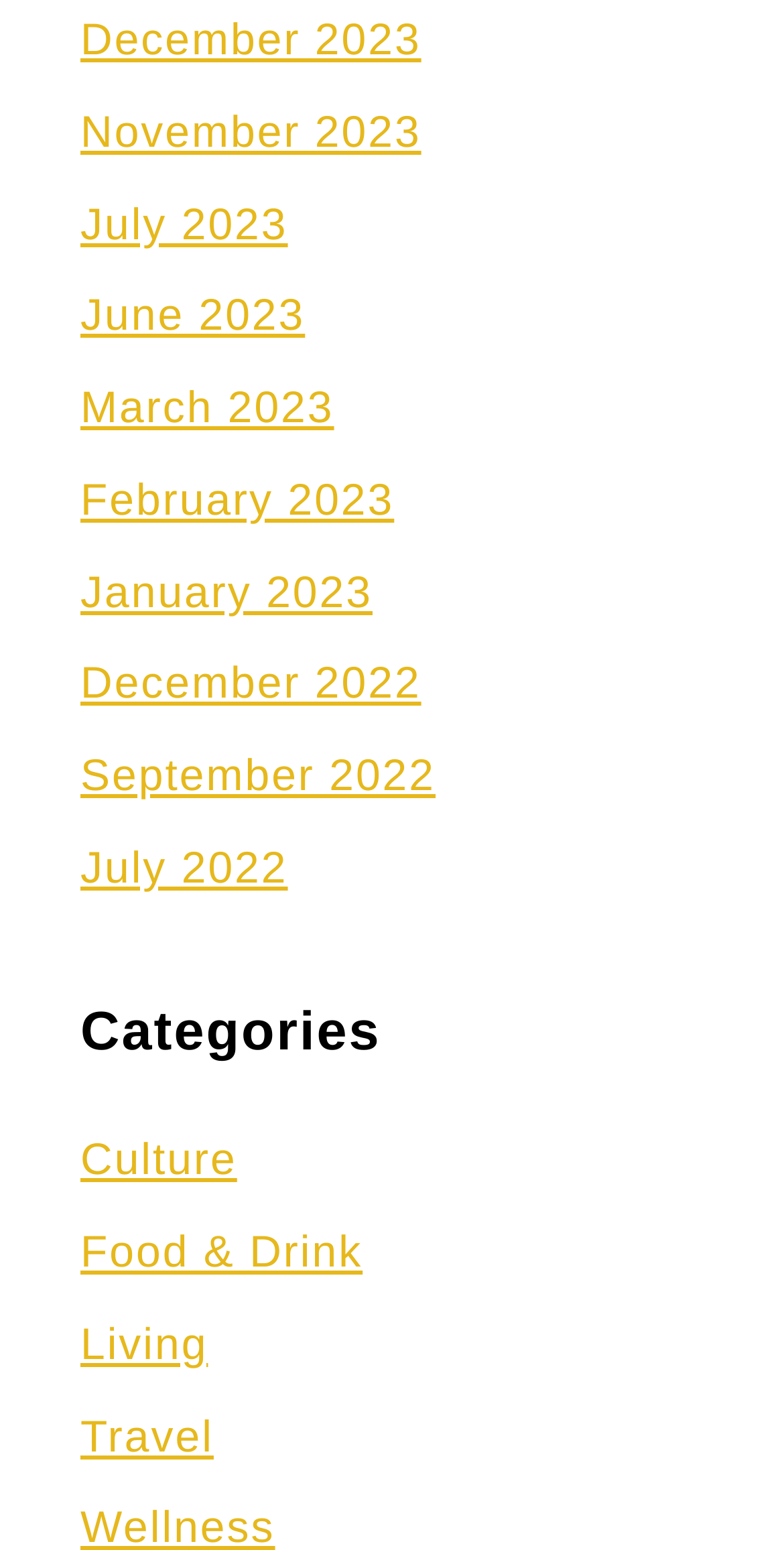Provide a brief response using a word or short phrase to this question:
What is the category above Food & Drink?

Culture